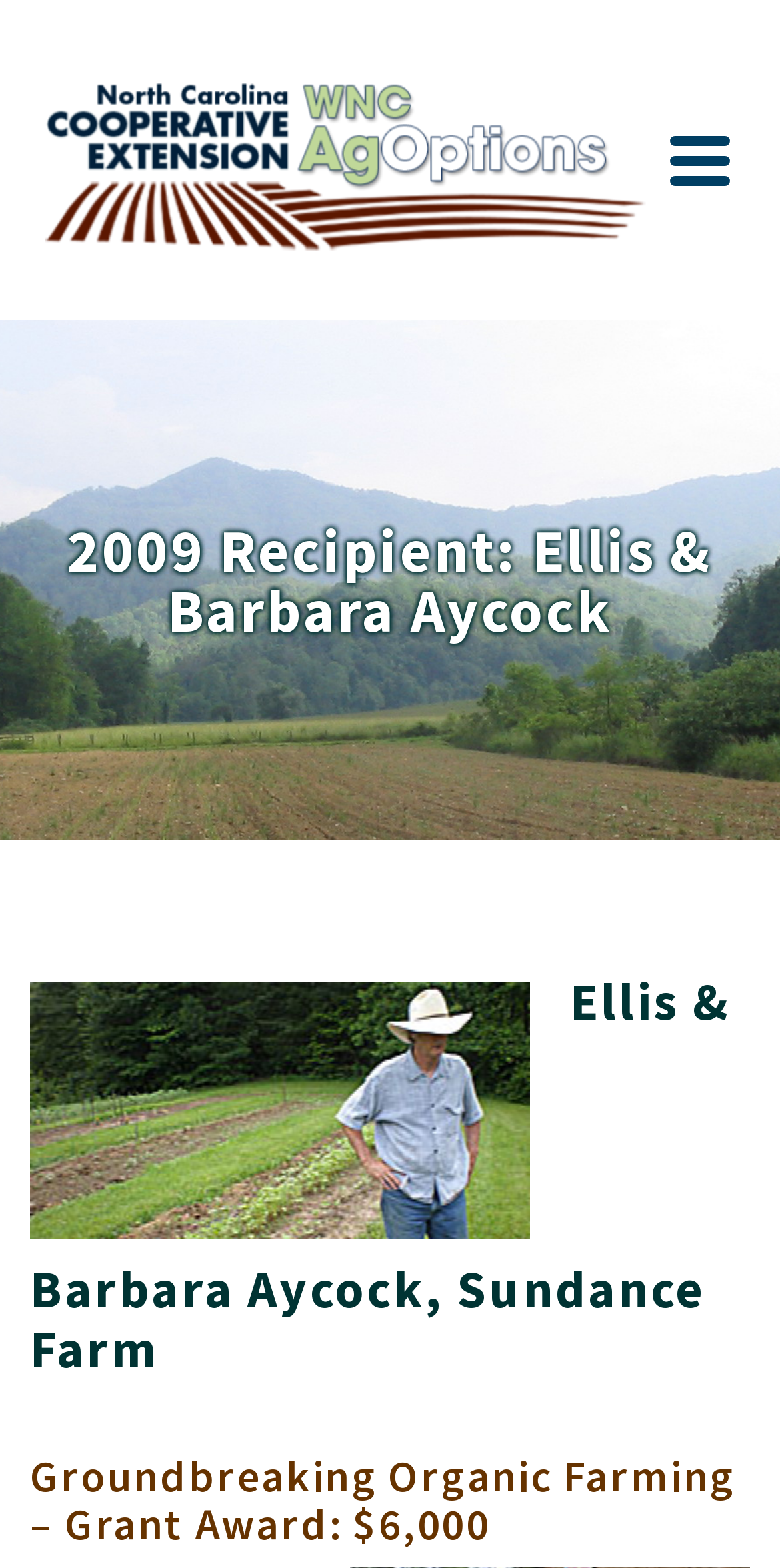Locate and extract the headline of this webpage.

2009 Recipient: Ellis & Barbara Aycock